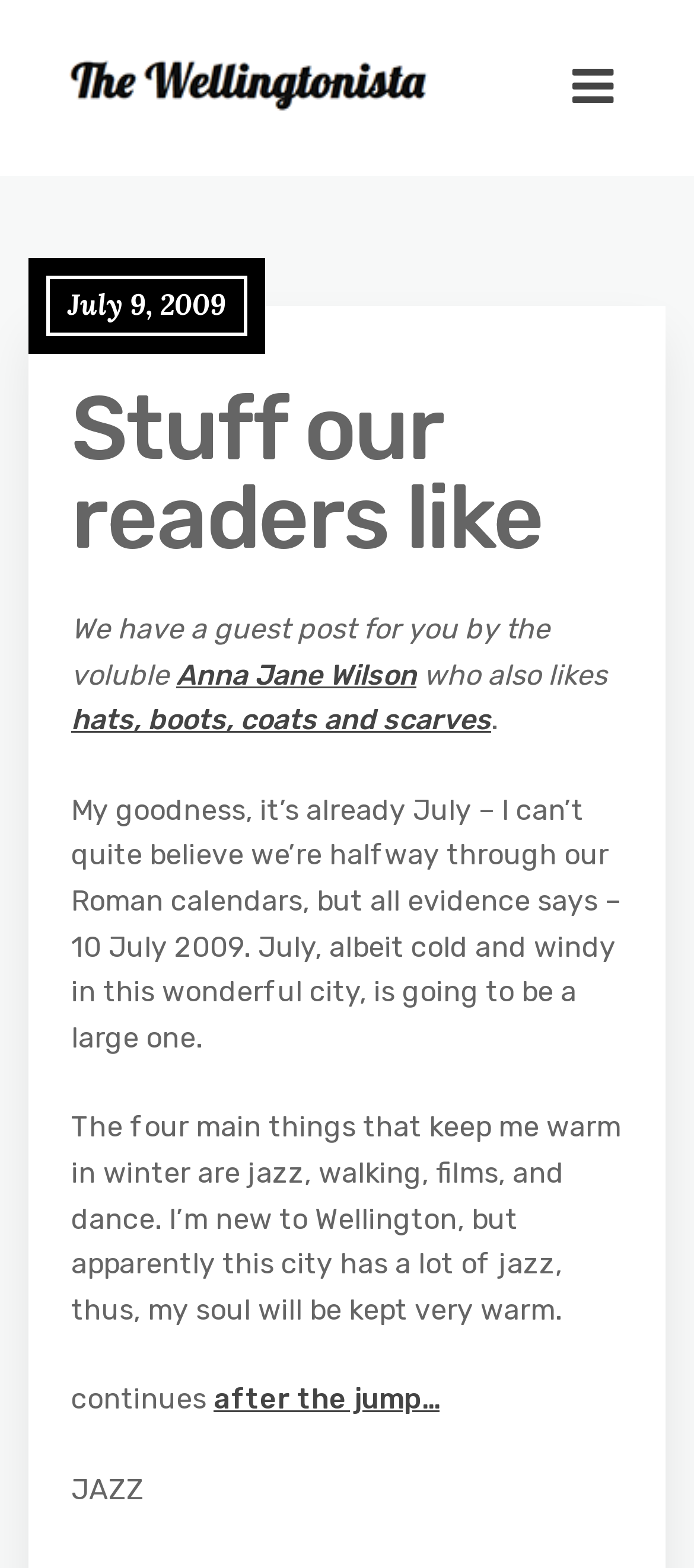What are the four main things that keep the author warm in winter?
Answer the question with detailed information derived from the image.

I found the four main things that keep the author warm in winter by reading the StaticText element with the content 'The four main things that keep me warm in winter are jazz, walking, films, and dance.' which is located at [0.103, 0.708, 0.895, 0.846] on the webpage.